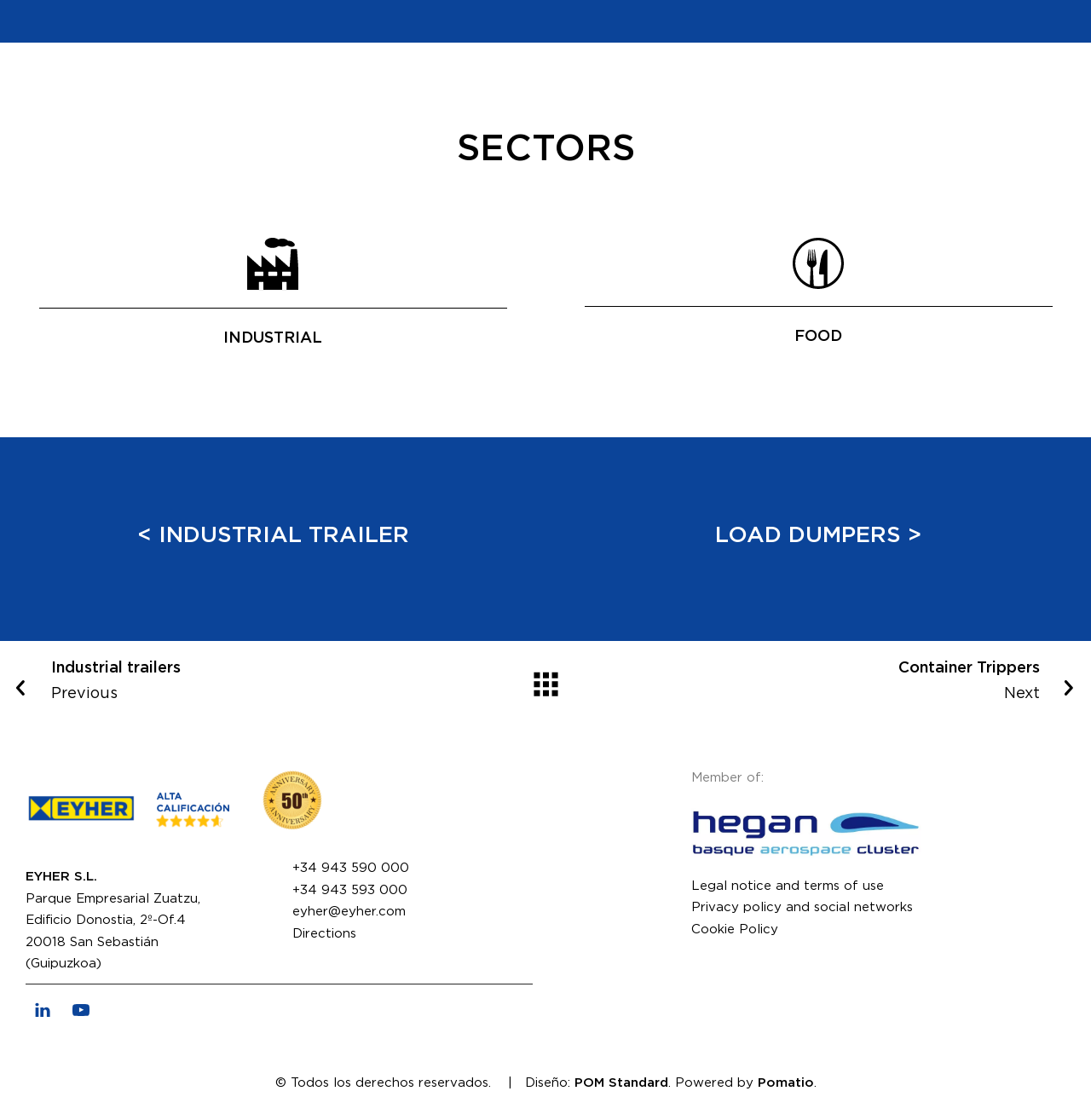Please identify the bounding box coordinates of the element I need to click to follow this instruction: "Click on Container Trippers Next".

[0.598, 0.572, 0.988, 0.645]